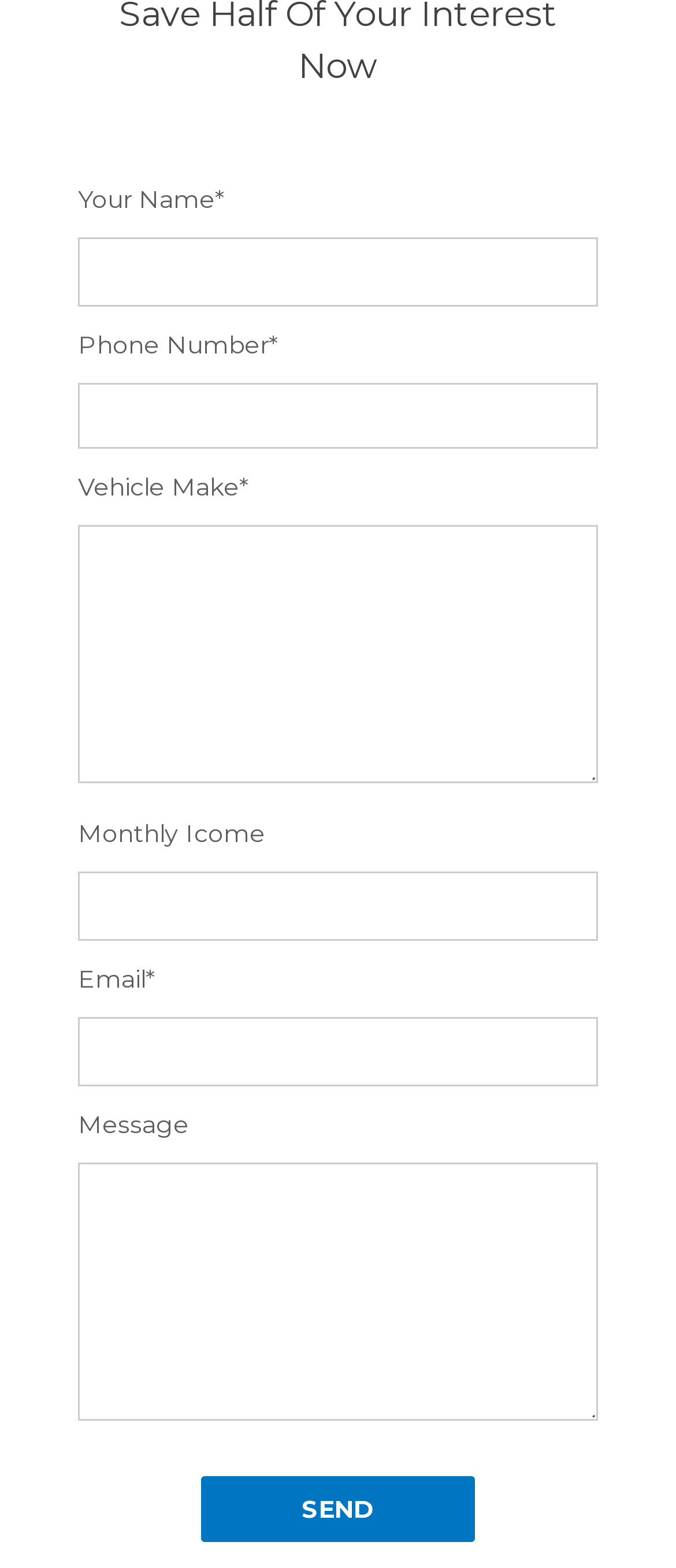Please find the bounding box coordinates in the format (top-left x, top-left y, bottom-right x, bottom-right y) for the given element description. Ensure the coordinates are floating point numbers between 0 and 1. Description: name="tel-488"

[0.115, 0.244, 0.885, 0.286]